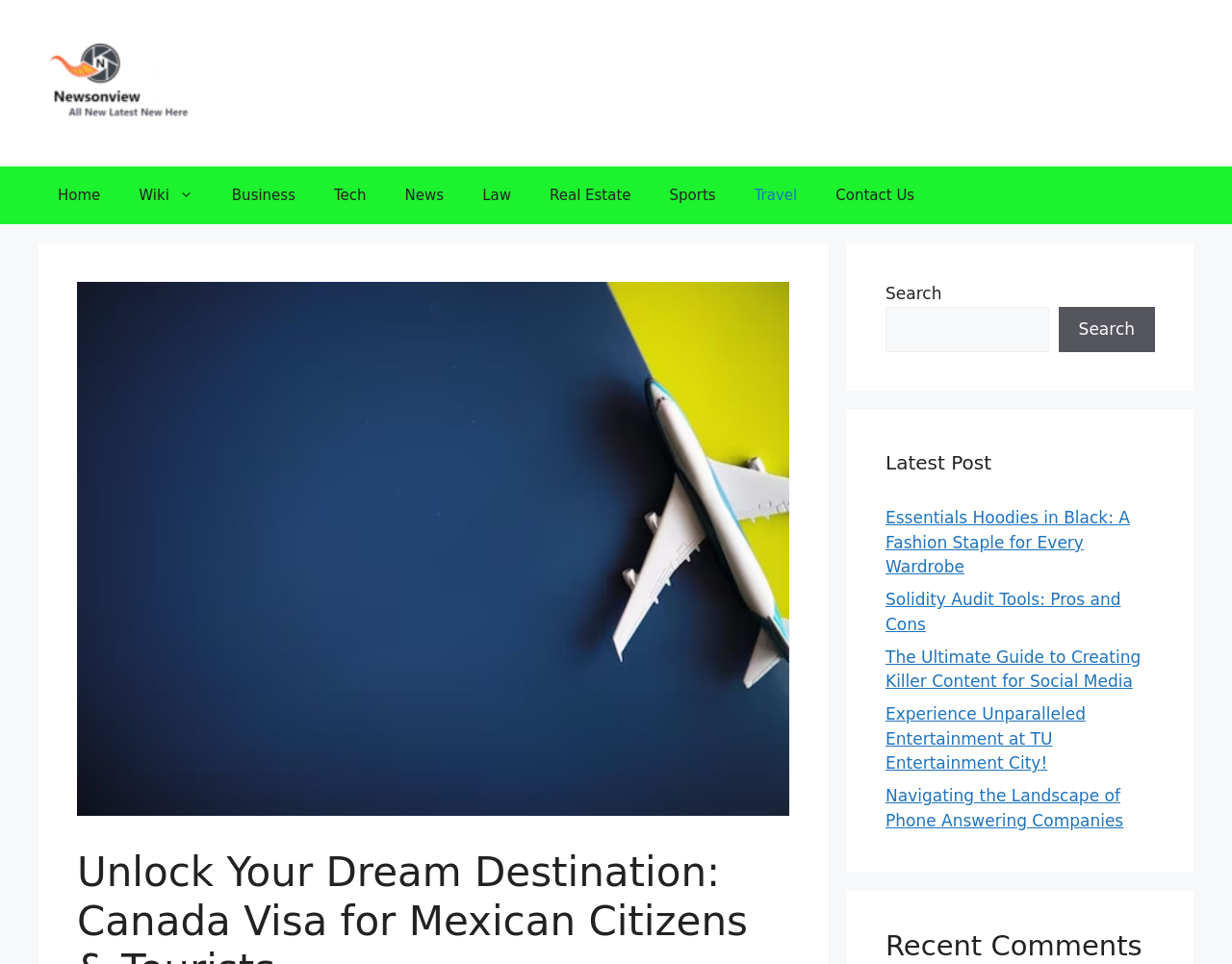Please answer the following question using a single word or phrase: How many navigation links are there?

10